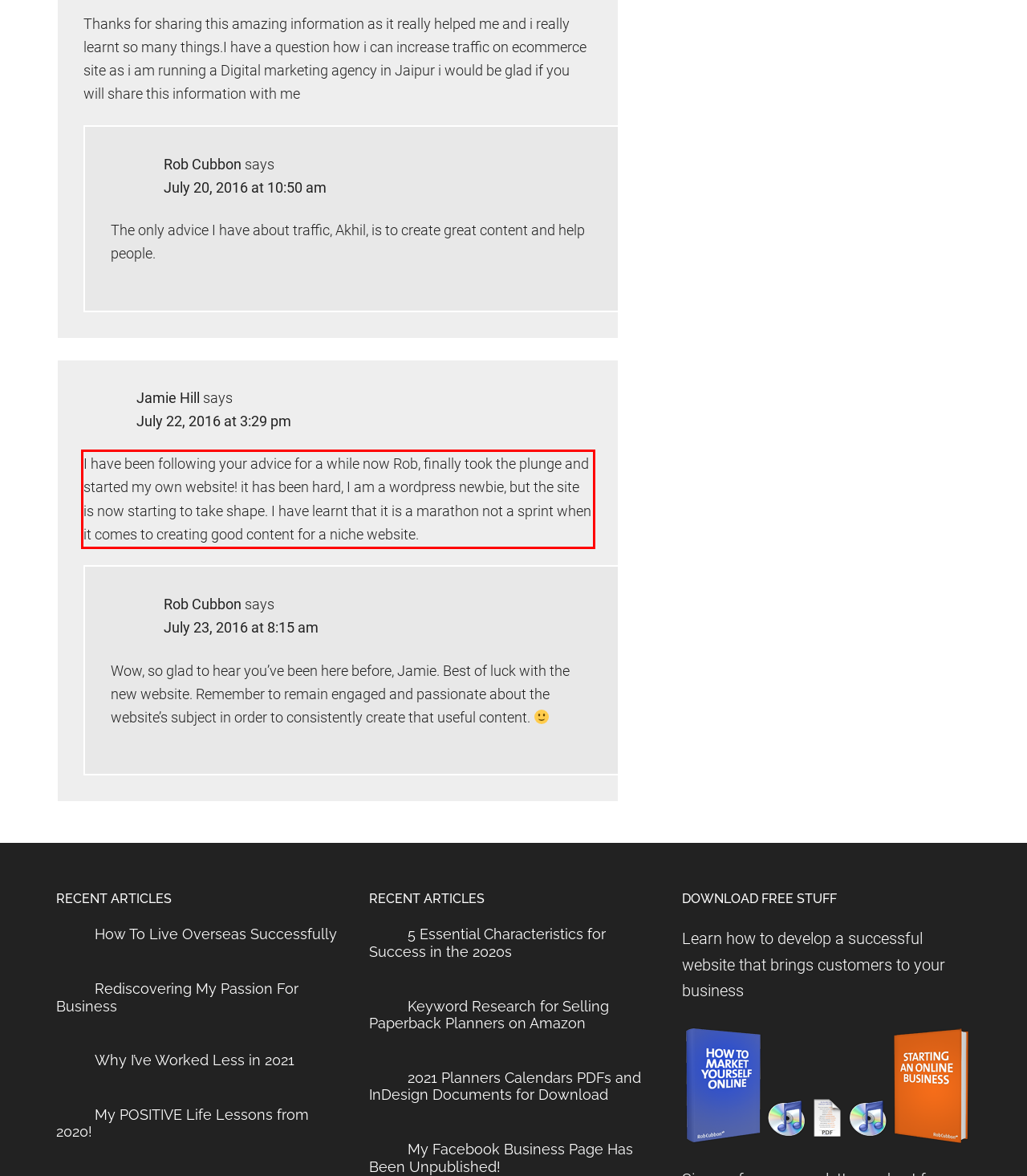Using the provided webpage screenshot, identify and read the text within the red rectangle bounding box.

I have been following your advice for a while now Rob, finally took the plunge and started my own website! it has been hard, I am a wordpress newbie, but the site is now starting to take shape. I have learnt that it is a marathon not a sprint when it comes to creating good content for a niche website.